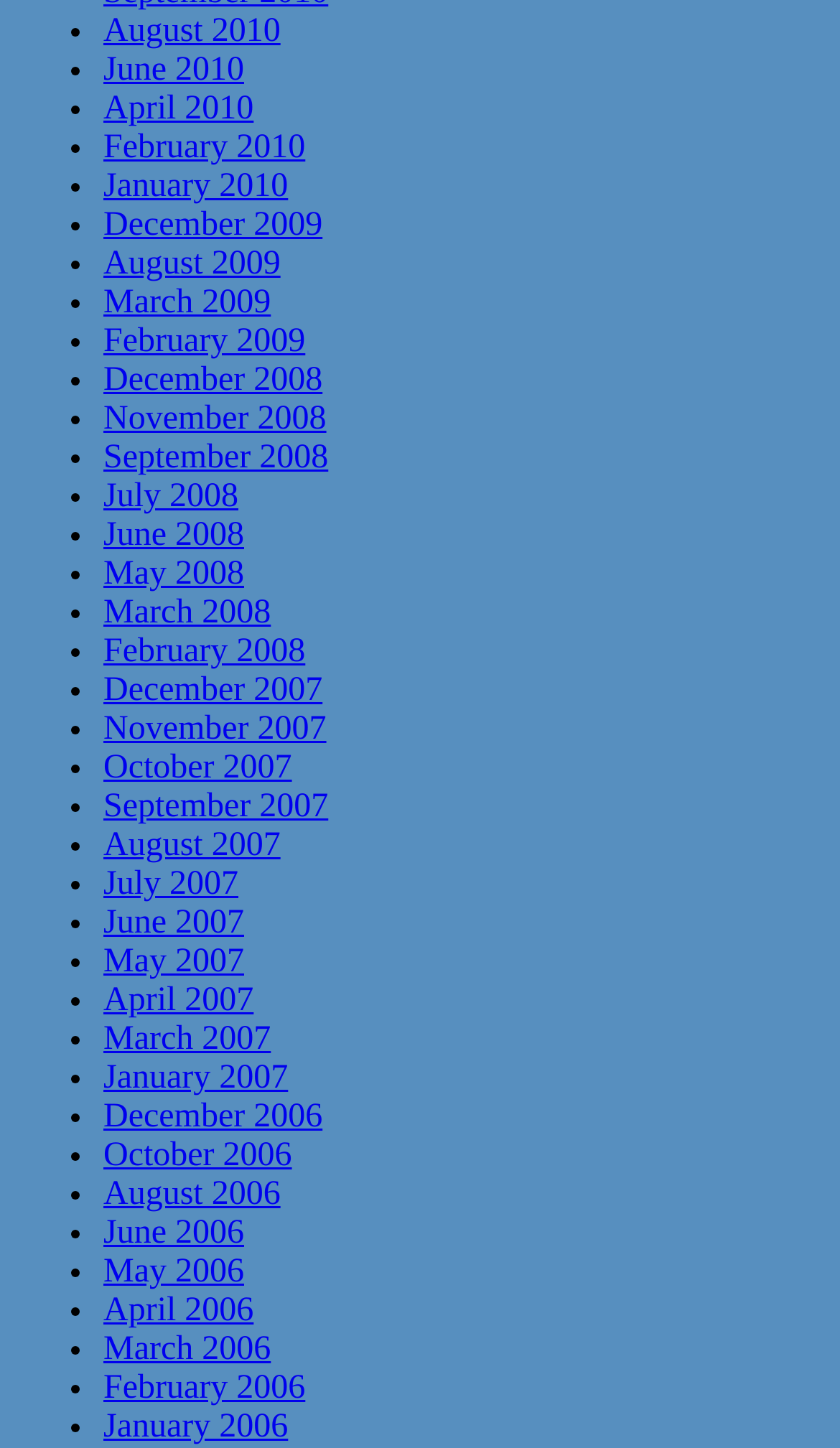How many months are listed in 2008?
Please provide a detailed and thorough answer to the question.

I counted the number of links with text containing '2008' and found that there are 12 months listed in 2008.